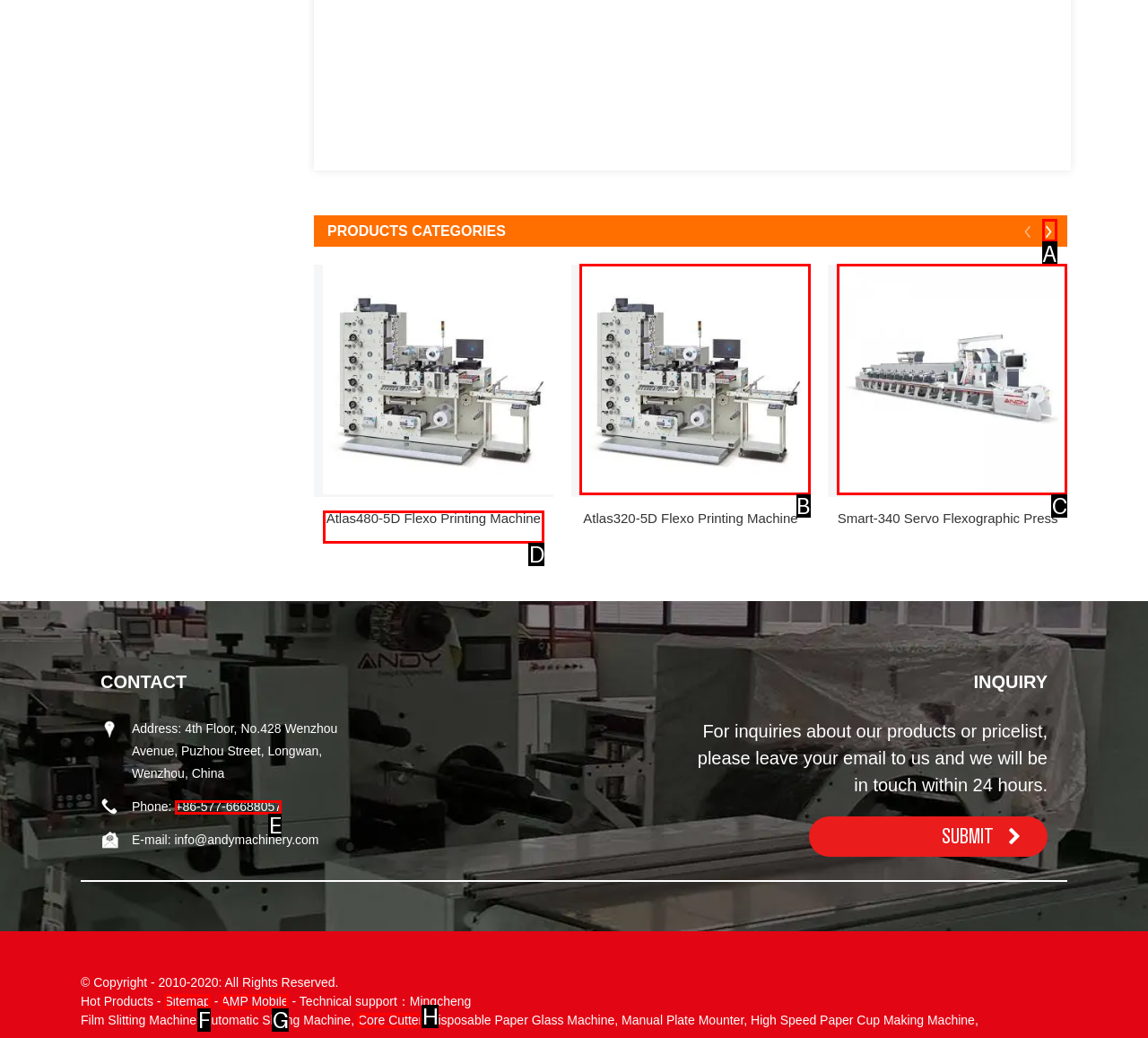Select the HTML element that should be clicked to accomplish the task: Contact us via phone Reply with the corresponding letter of the option.

E